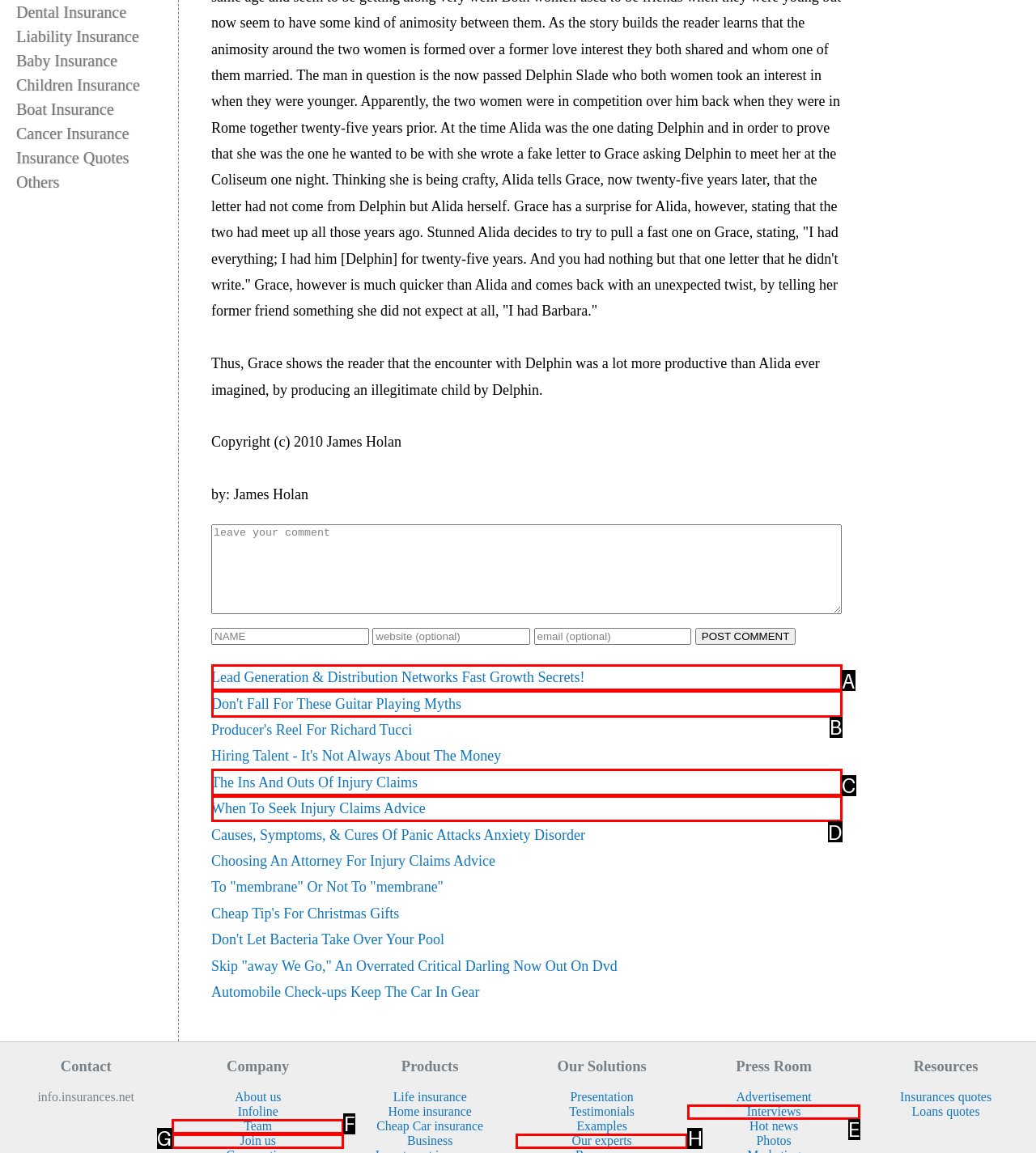Determine the HTML element that best matches this description: twitterTwitter from the given choices. Respond with the corresponding letter.

None